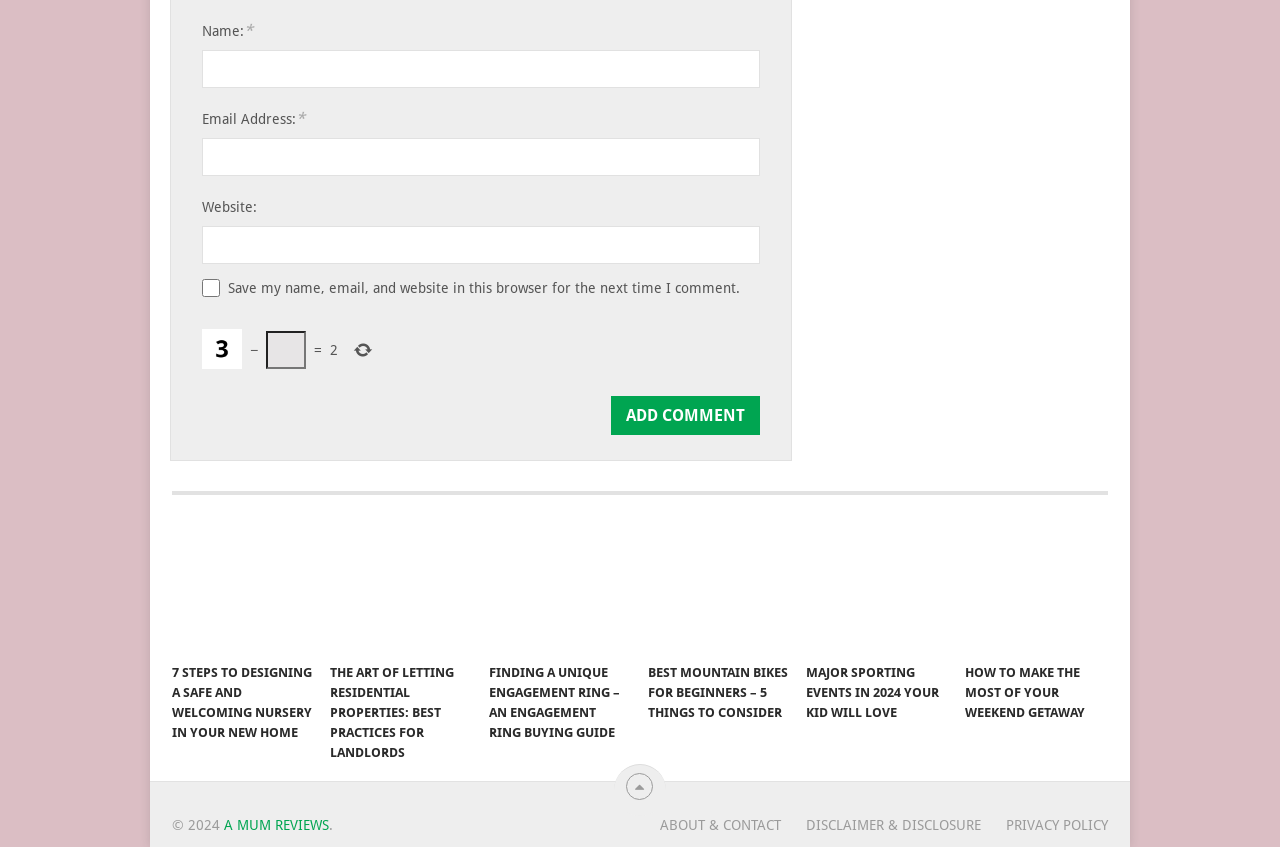How many links are there in the footer?
Please analyze the image and answer the question with as much detail as possible.

There are four links in the footer: 'A MUM REVIEWS', 'ABOUT & CONTACT', 'DISCLAIMER & DISCLOSURE', and 'PRIVACY POLICY'.